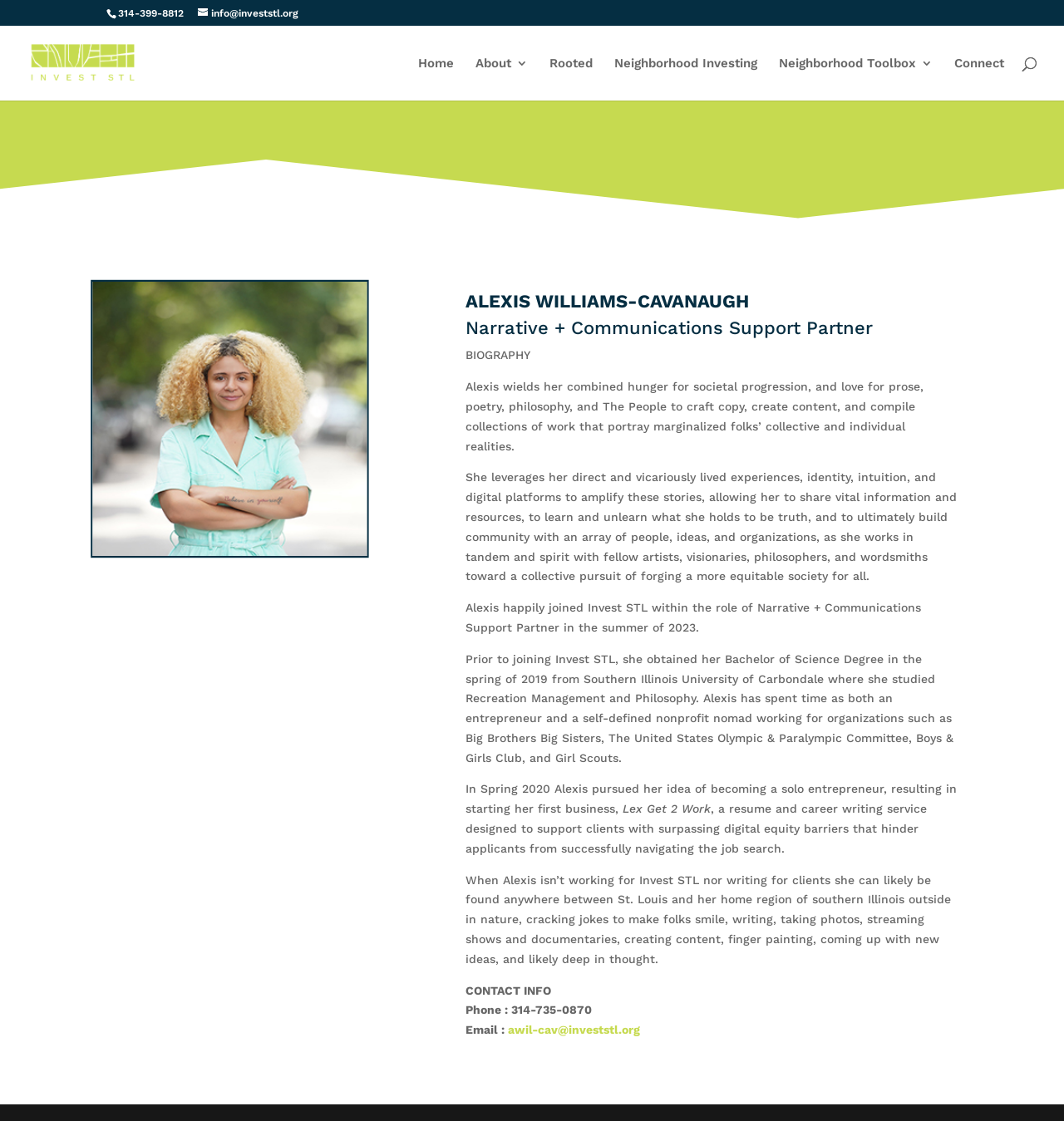Utilize the information from the image to answer the question in detail:
What university did Alexis attend?

I found this information by reading the biography section of the webpage, where it mentions that Alexis obtained her Bachelor of Science Degree from Southern Illinois University of Carbondale.